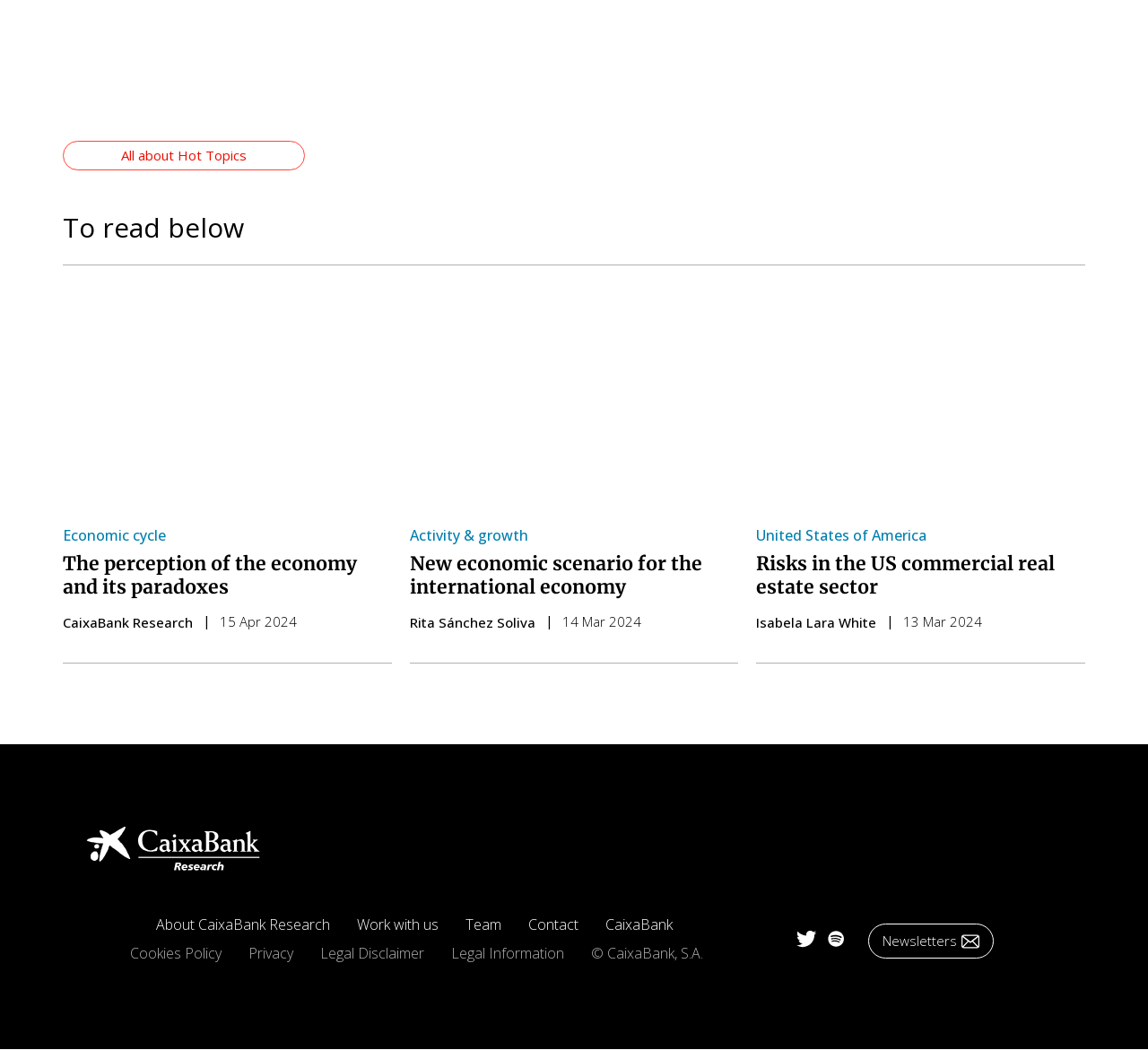Locate the bounding box coordinates of the area to click to fulfill this instruction: "View the image 'Retrato de mujer distorsionado. Photo by Dasha Yukhymyuk'". The bounding box should be presented as four float numbers between 0 and 1, in the order [left, top, right, bottom].

[0.055, 0.278, 0.341, 0.487]